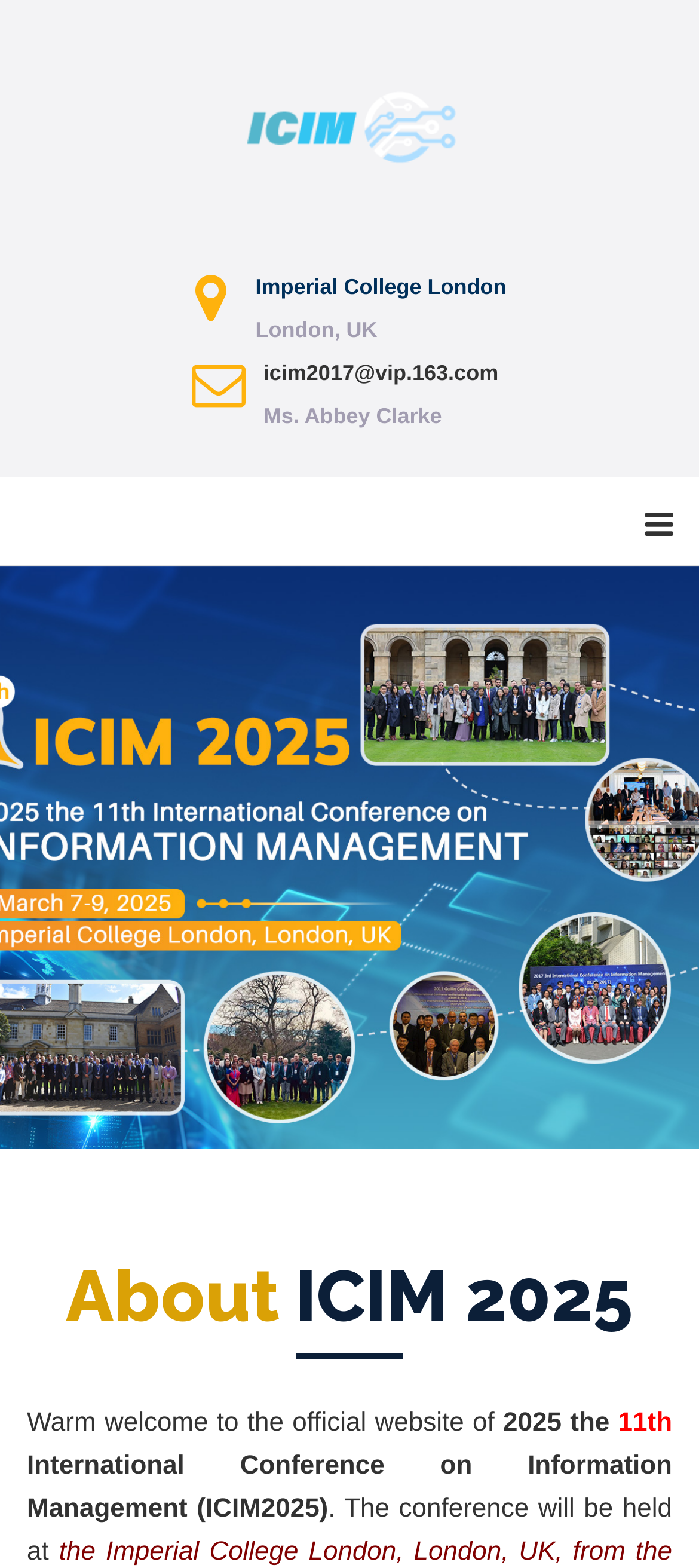Where will the conference be held?
Using the image, provide a concise answer in one word or a short phrase.

London, UK